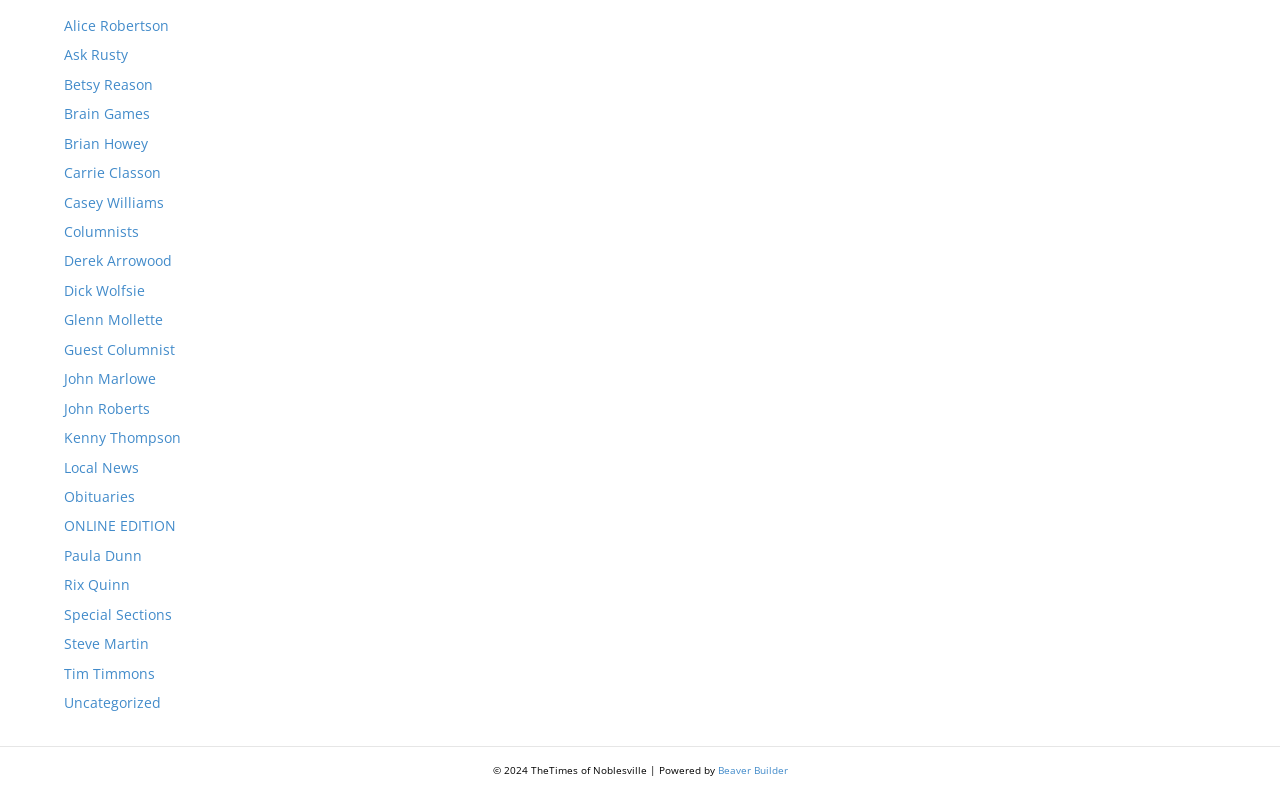Find the bounding box coordinates of the clickable element required to execute the following instruction: "view February 2024". Provide the coordinates as four float numbers between 0 and 1, i.e., [left, top, right, bottom].

[0.062, 0.032, 0.156, 0.062]